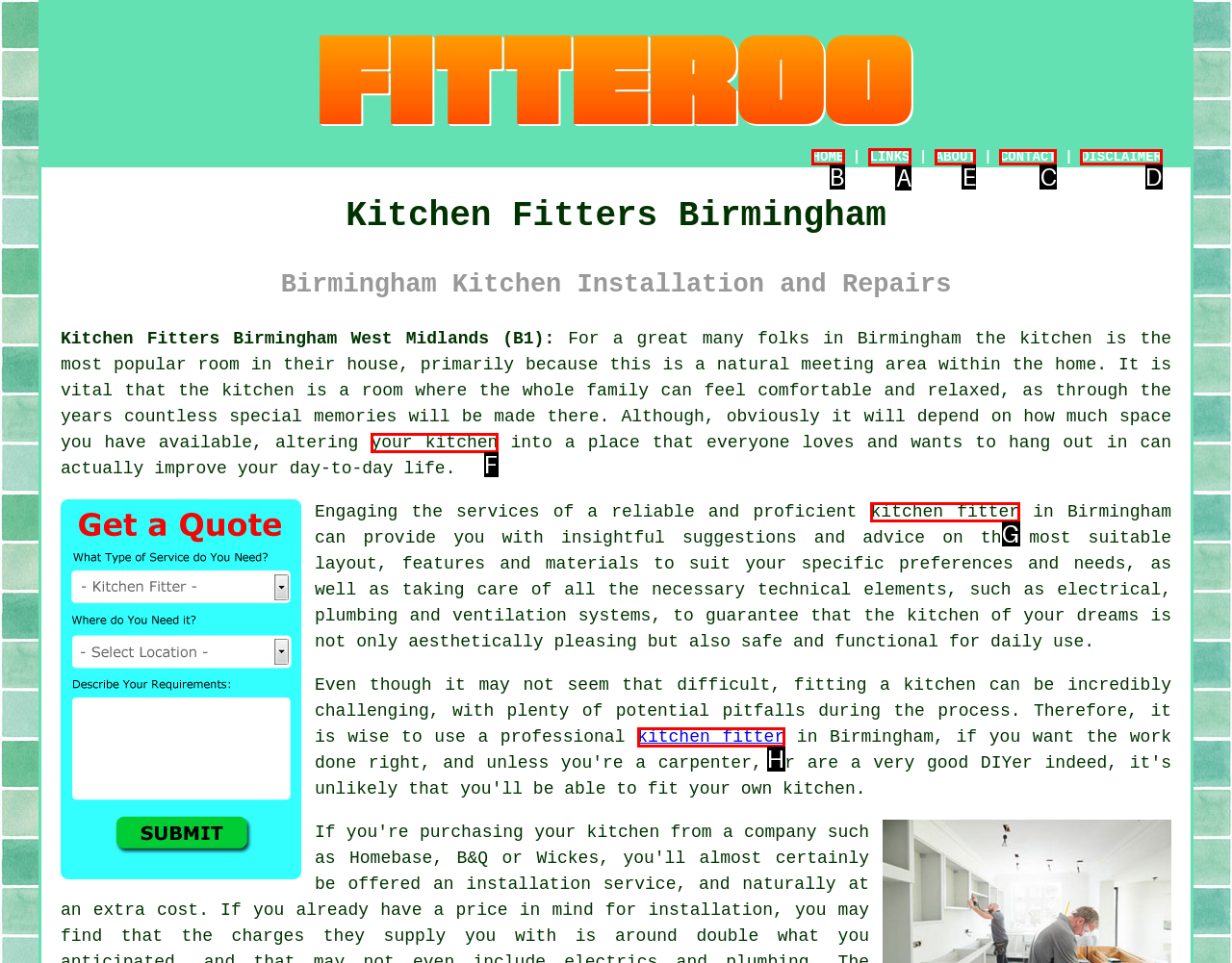Select the letter associated with the UI element you need to click to perform the following action: Click ABOUT
Reply with the correct letter from the options provided.

E